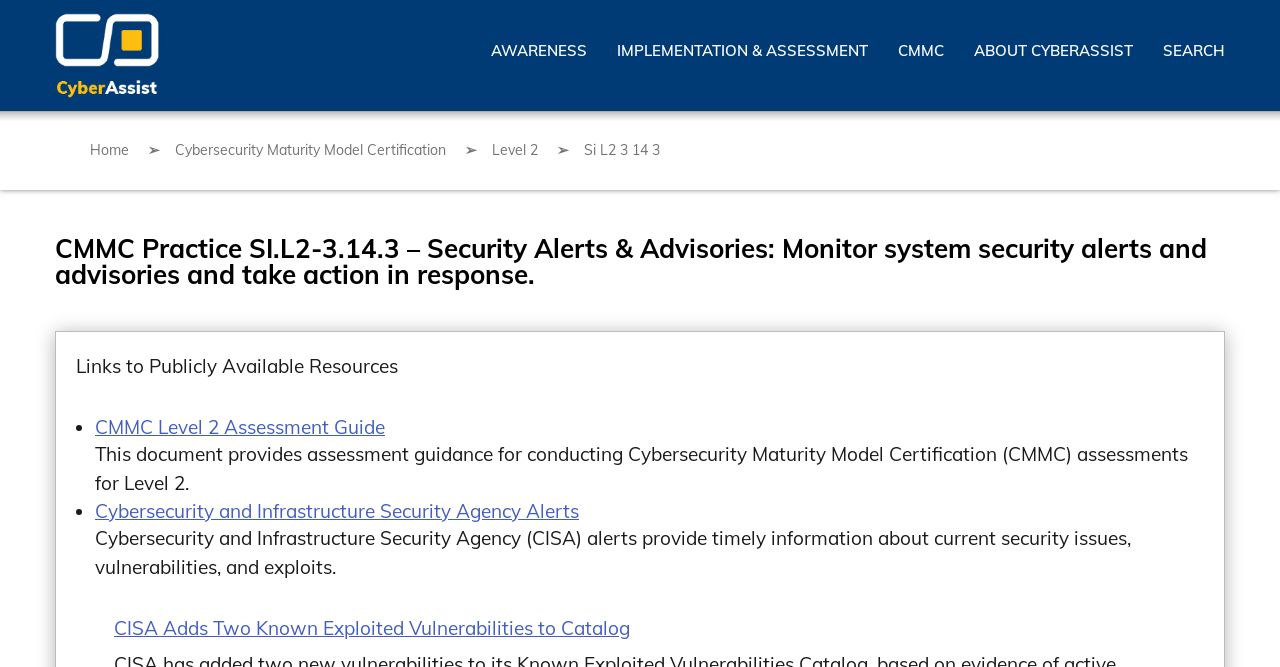Indicate the bounding box coordinates of the element that needs to be clicked to satisfy the following instruction: "go to DIB SCC CyberAssist". The coordinates should be four float numbers between 0 and 1, i.e., [left, top, right, bottom].

[0.043, 0.062, 0.125, 0.098]